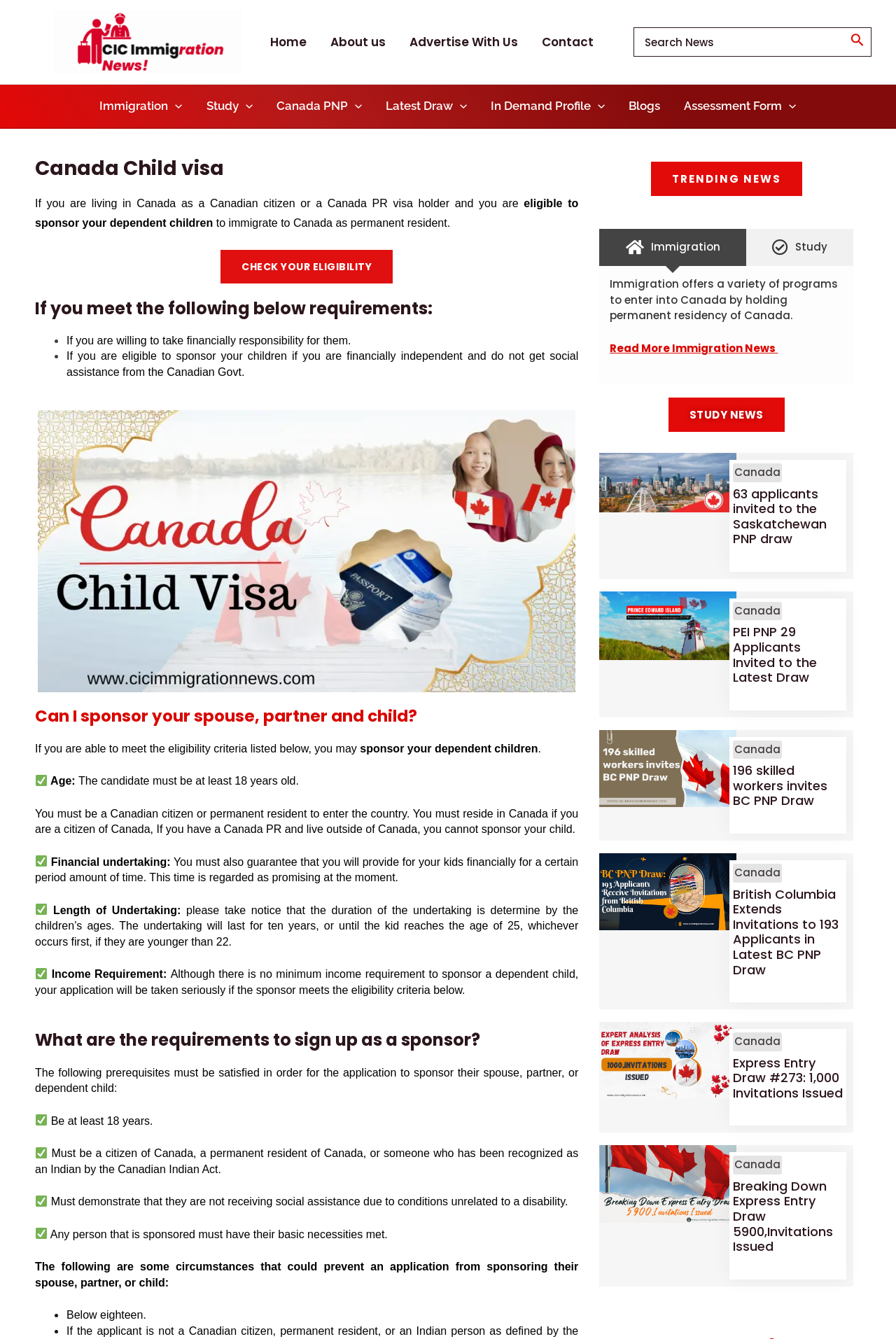Given the element description: "Canada PNP", predict the bounding box coordinates of the UI element it refers to, using four float numbers between 0 and 1, i.e., [left, top, right, bottom].

[0.295, 0.068, 0.417, 0.09]